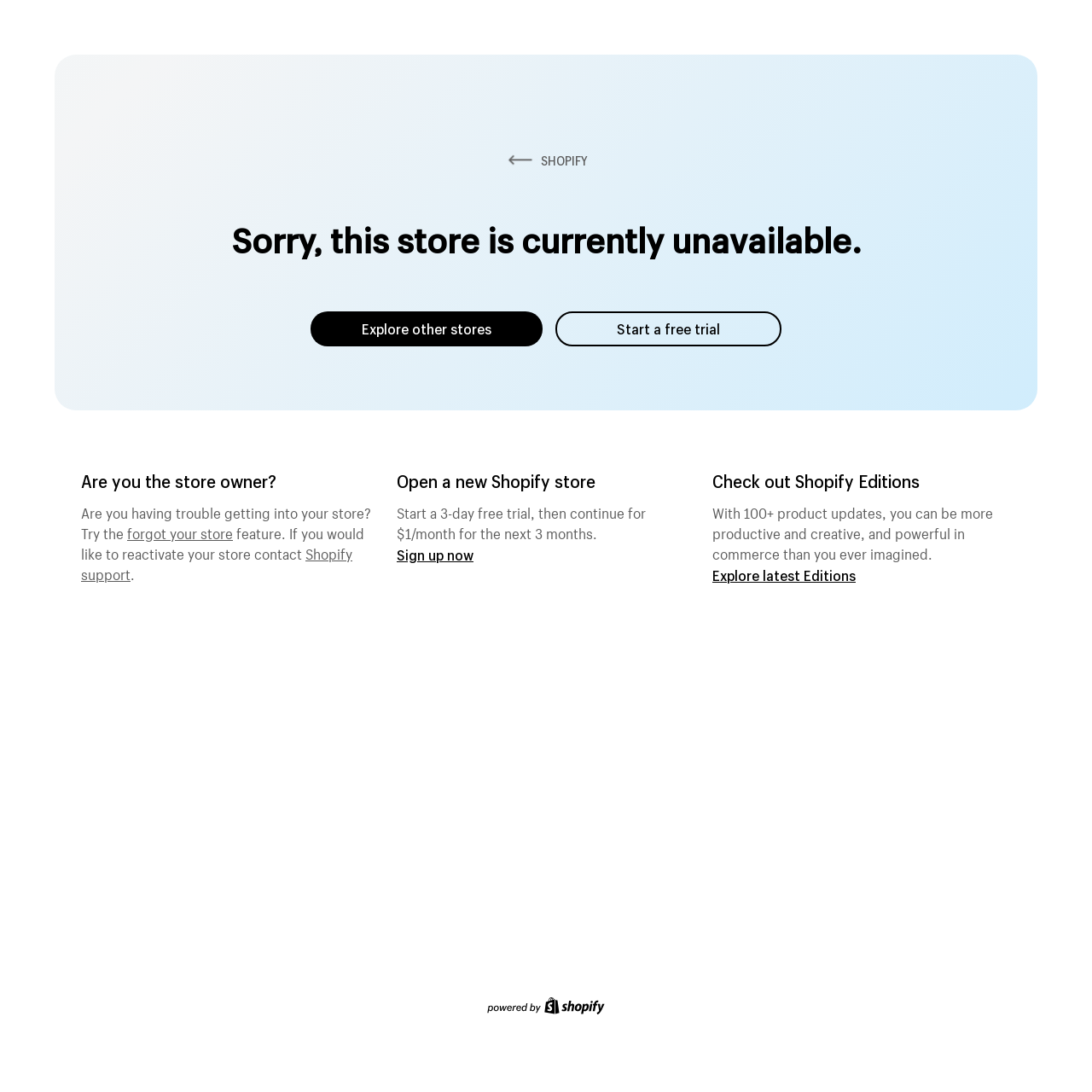Answer the following inquiry with a single word or phrase:
How long is the free trial period?

3-day